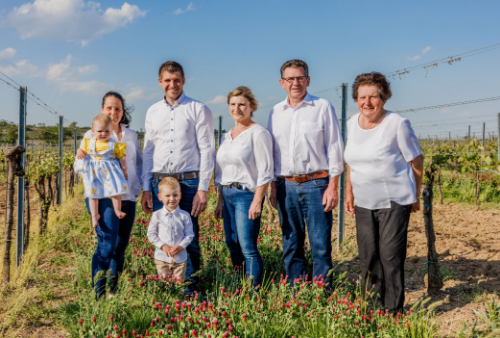Where is the Ruttenstock winery located?
Examine the image and give a concise answer in one word or a short phrase.

Weinviertel region in Austria